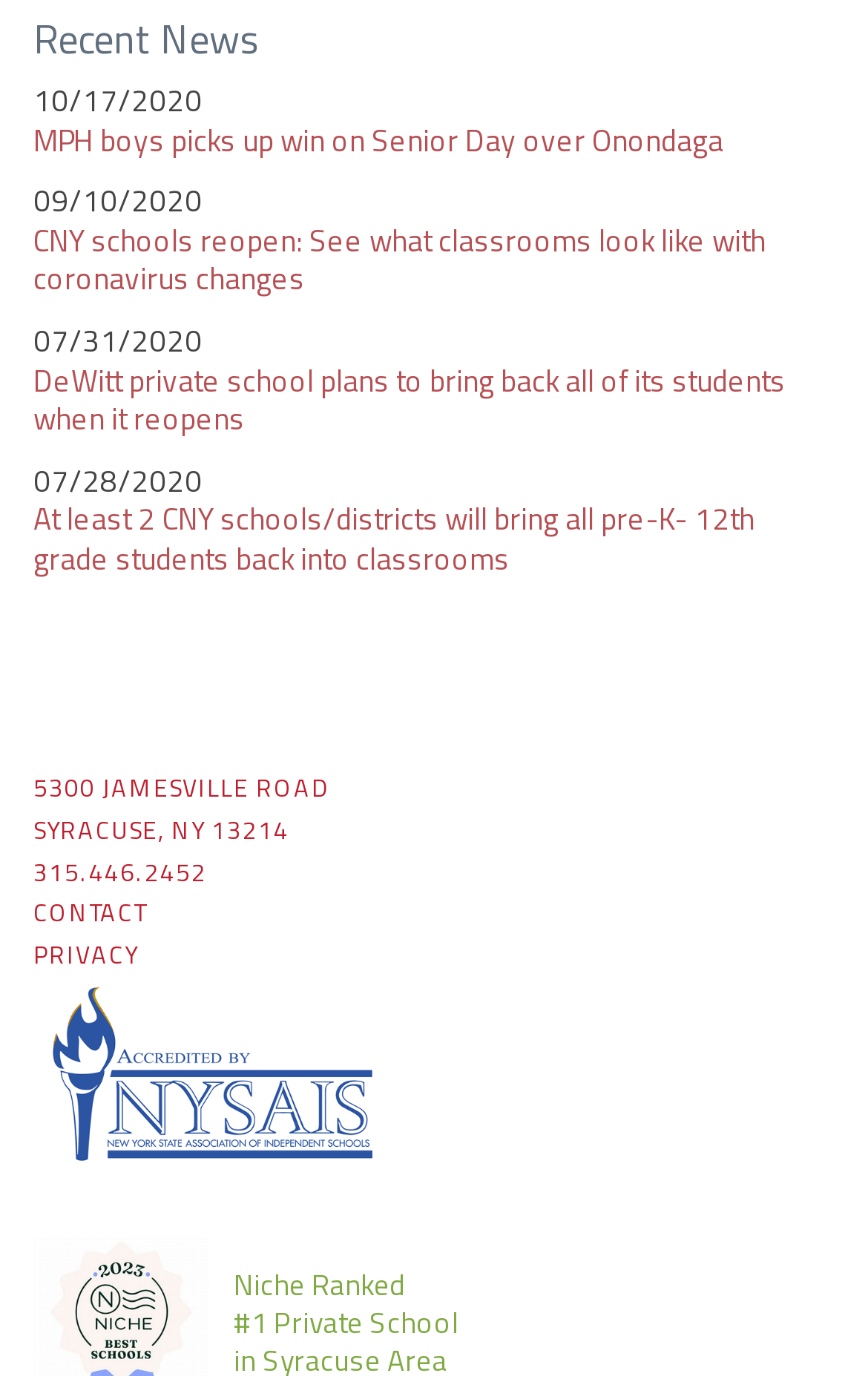How many news articles are listed on the page?
Examine the image and give a concise answer in one word or a short phrase.

5